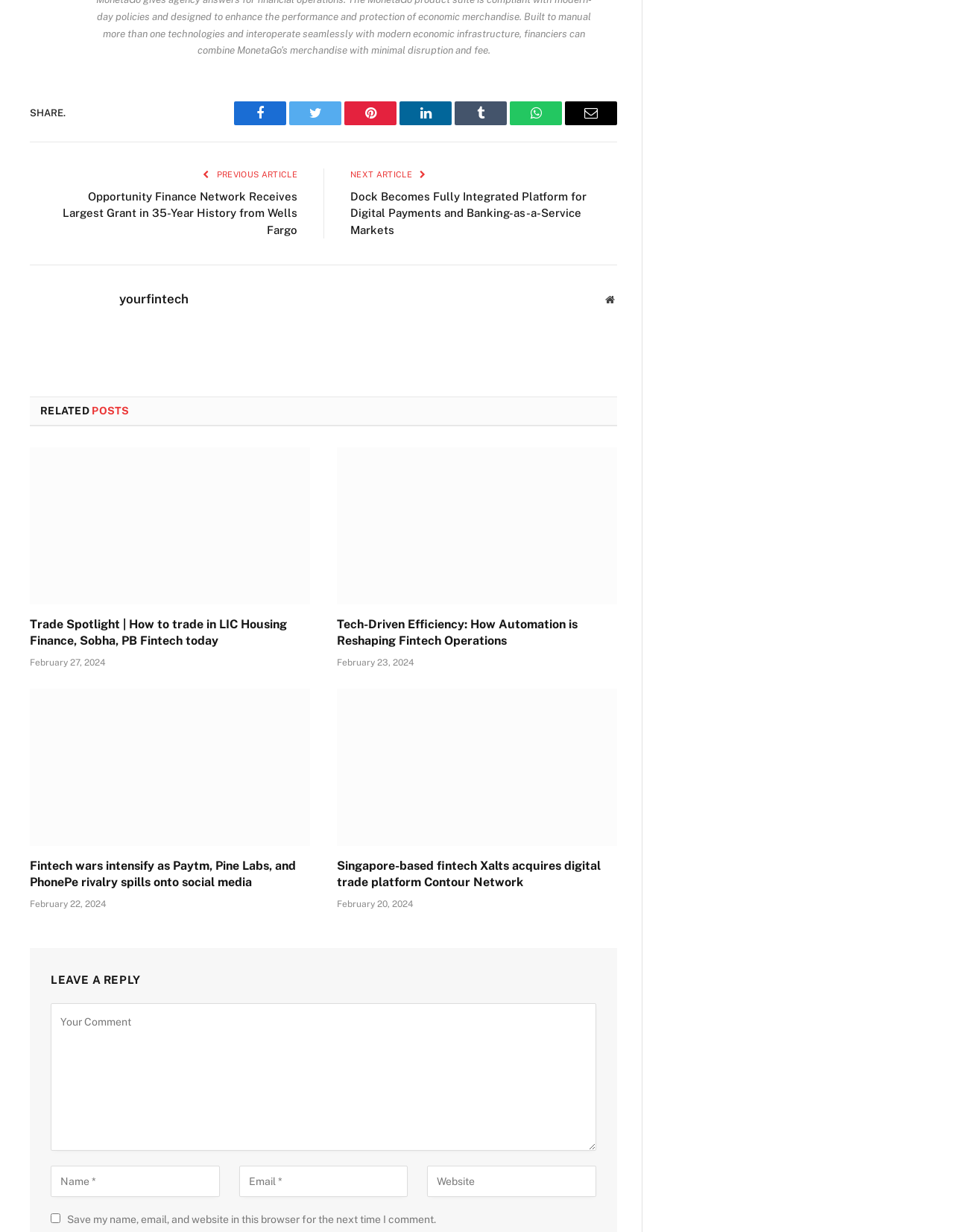What is the purpose of the 'SHARE.' button?
Please answer the question with a single word or phrase, referencing the image.

To share content